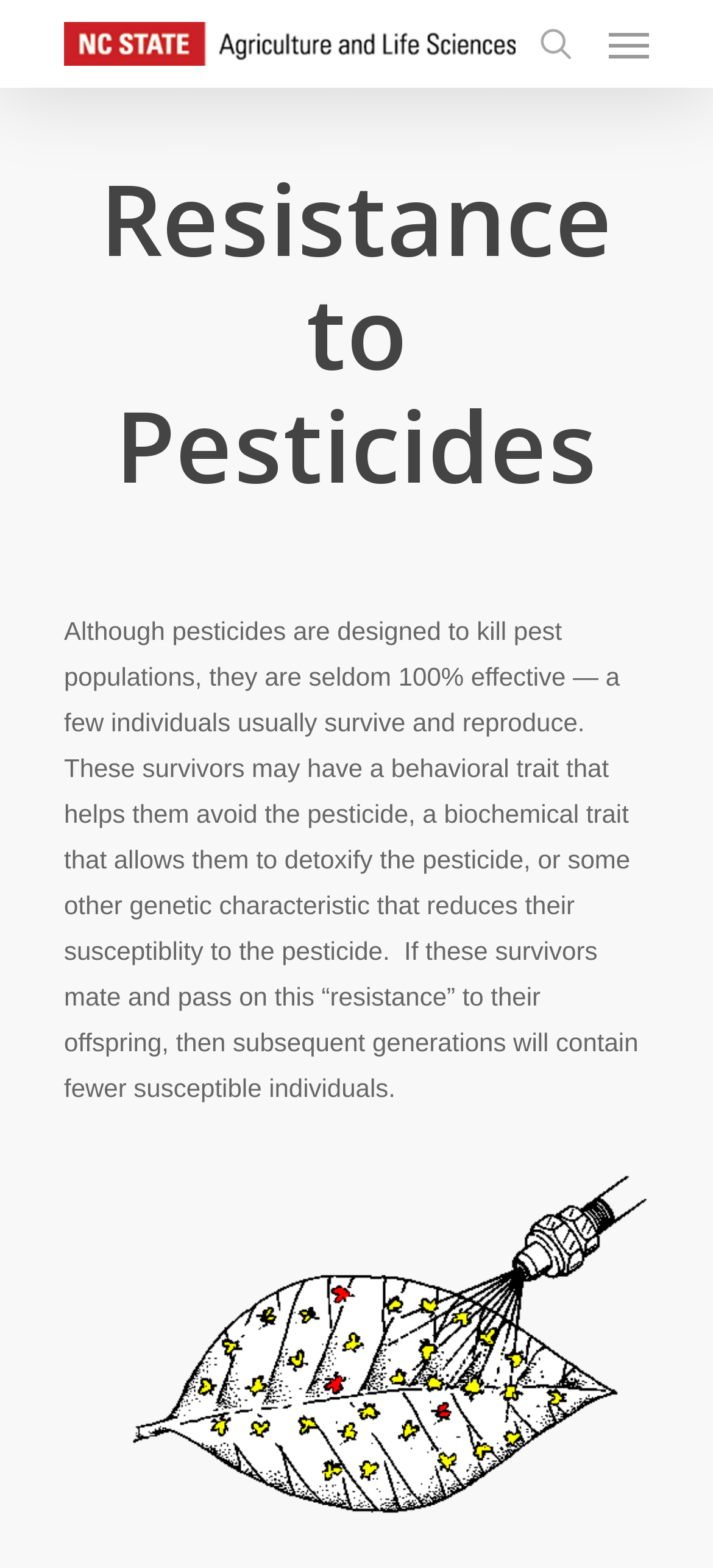What is the relationship between pesticide susceptibility and genetics?
Refer to the image and provide a one-word or short phrase answer.

Genetic characteristic